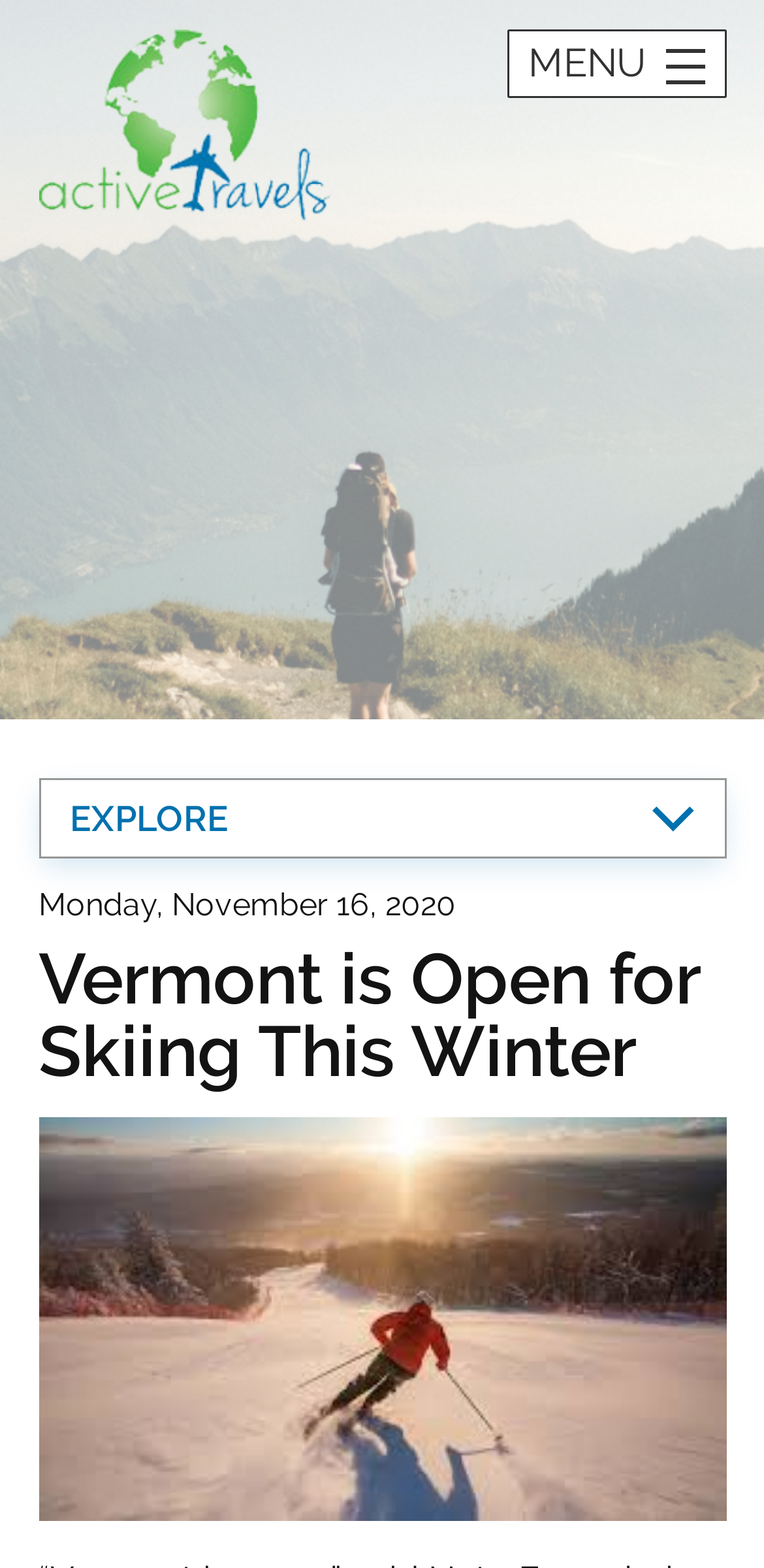Provide a short answer using a single word or phrase for the following question: 
What is the date mentioned on the webpage?

Monday, November 16, 2020